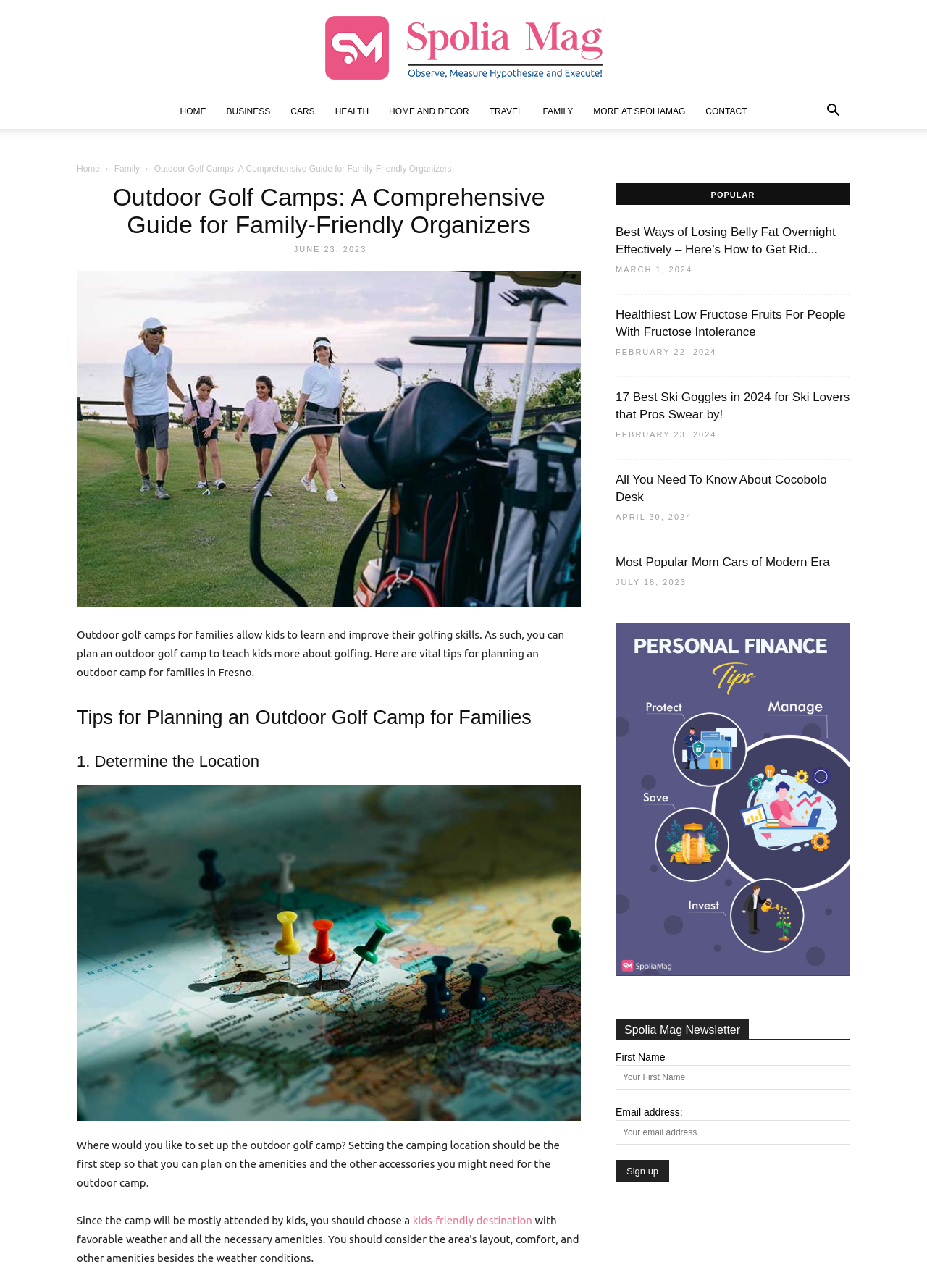Show the bounding box coordinates for the element that needs to be clicked to execute the following instruction: "Read the article about 'Outdoor Golf Camp for Families'". Provide the coordinates in the form of four float numbers between 0 and 1, i.e., [left, top, right, bottom].

[0.083, 0.21, 0.627, 0.471]